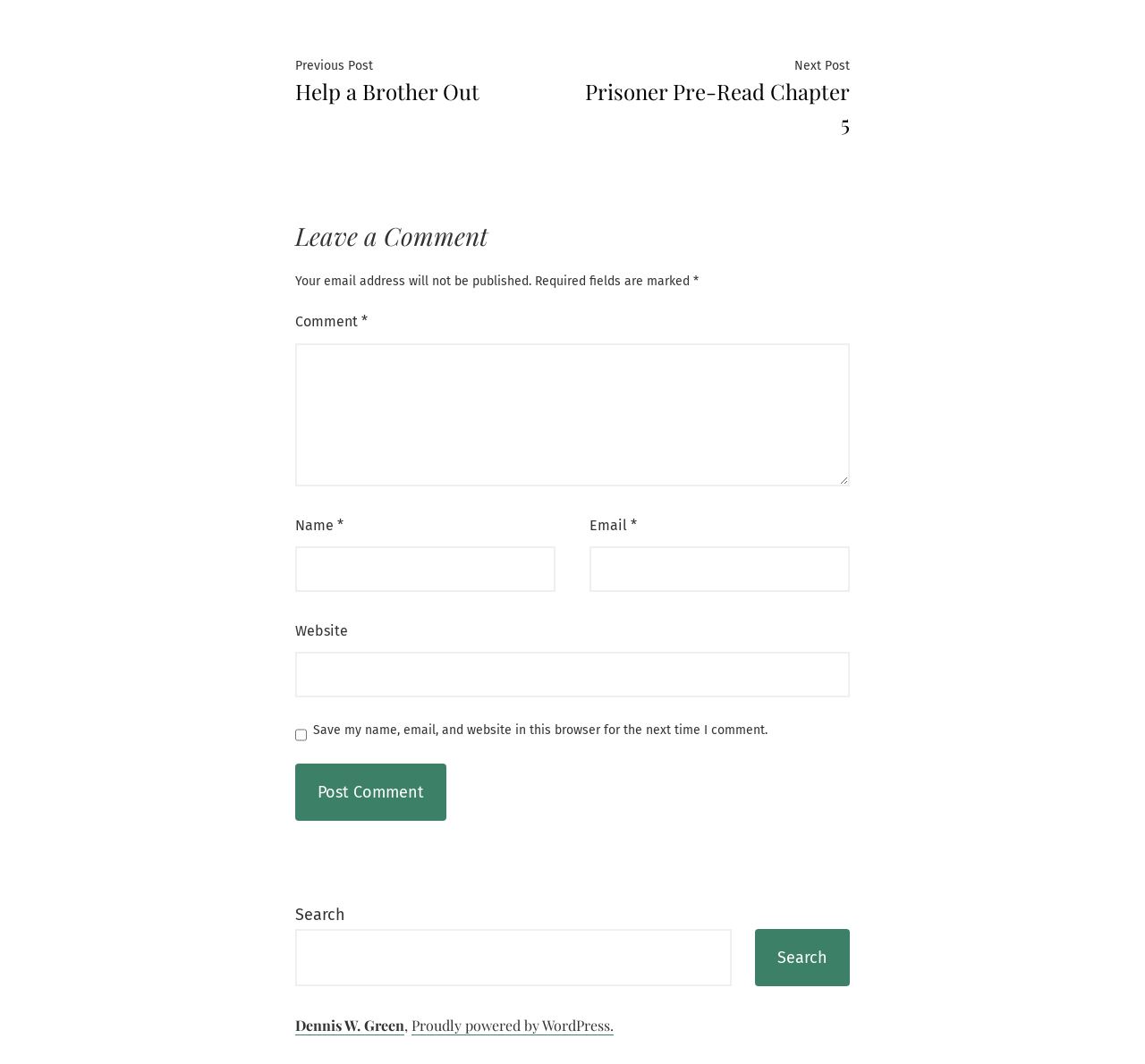Respond with a single word or phrase:
What is the purpose of the 'Search' button?

To search the website